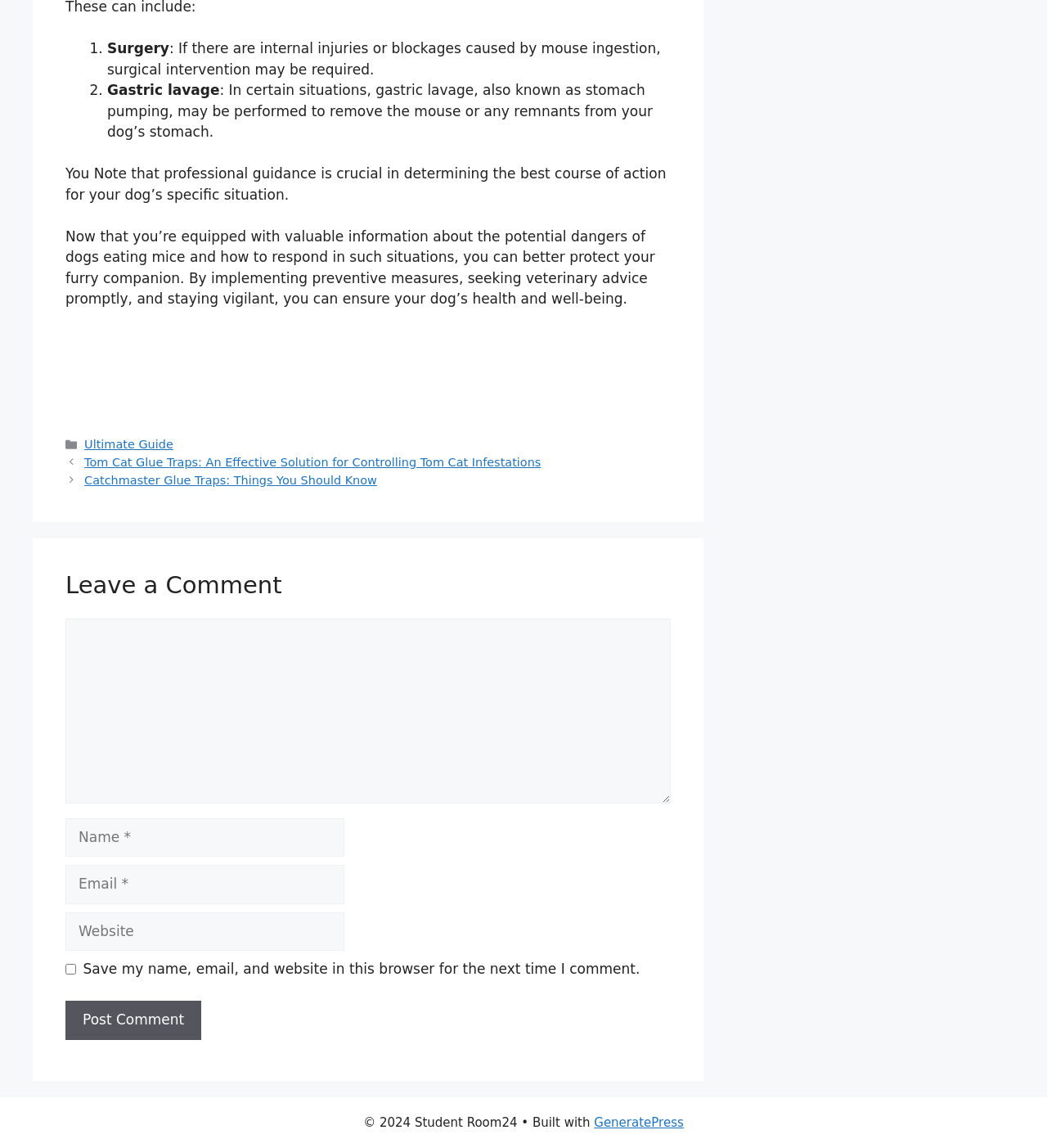Look at the image and write a detailed answer to the question: 
How many links are present in the 'Posts' section?

In the 'Posts' section, there are two links: 'Tom Cat Glue Traps: An Effective Solution for Controlling Tom Cat Infestations' and 'Catchmaster Glue Traps: Things You Should Know'. Therefore, there are two links present in the 'Posts' section.